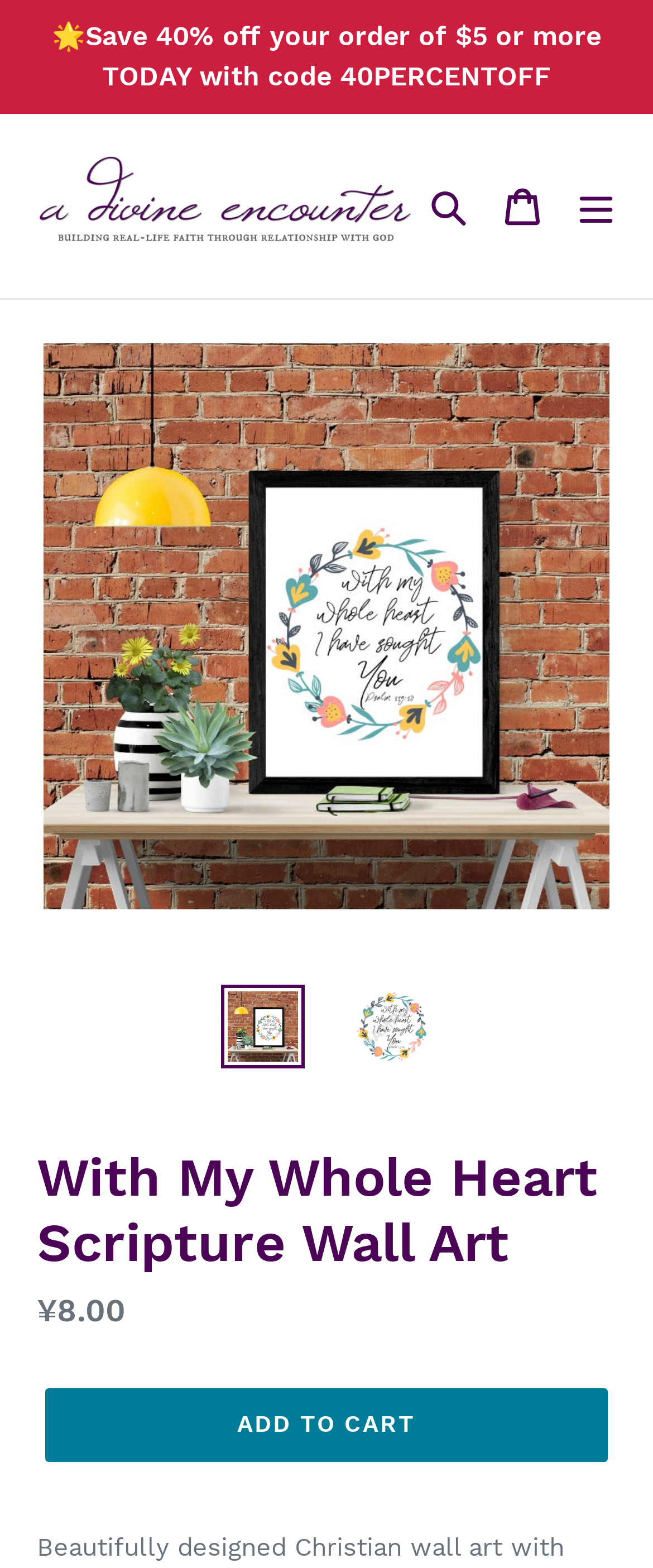Provide a one-word or short-phrase answer to the question:
What is the function of the button at the top right corner?

Search